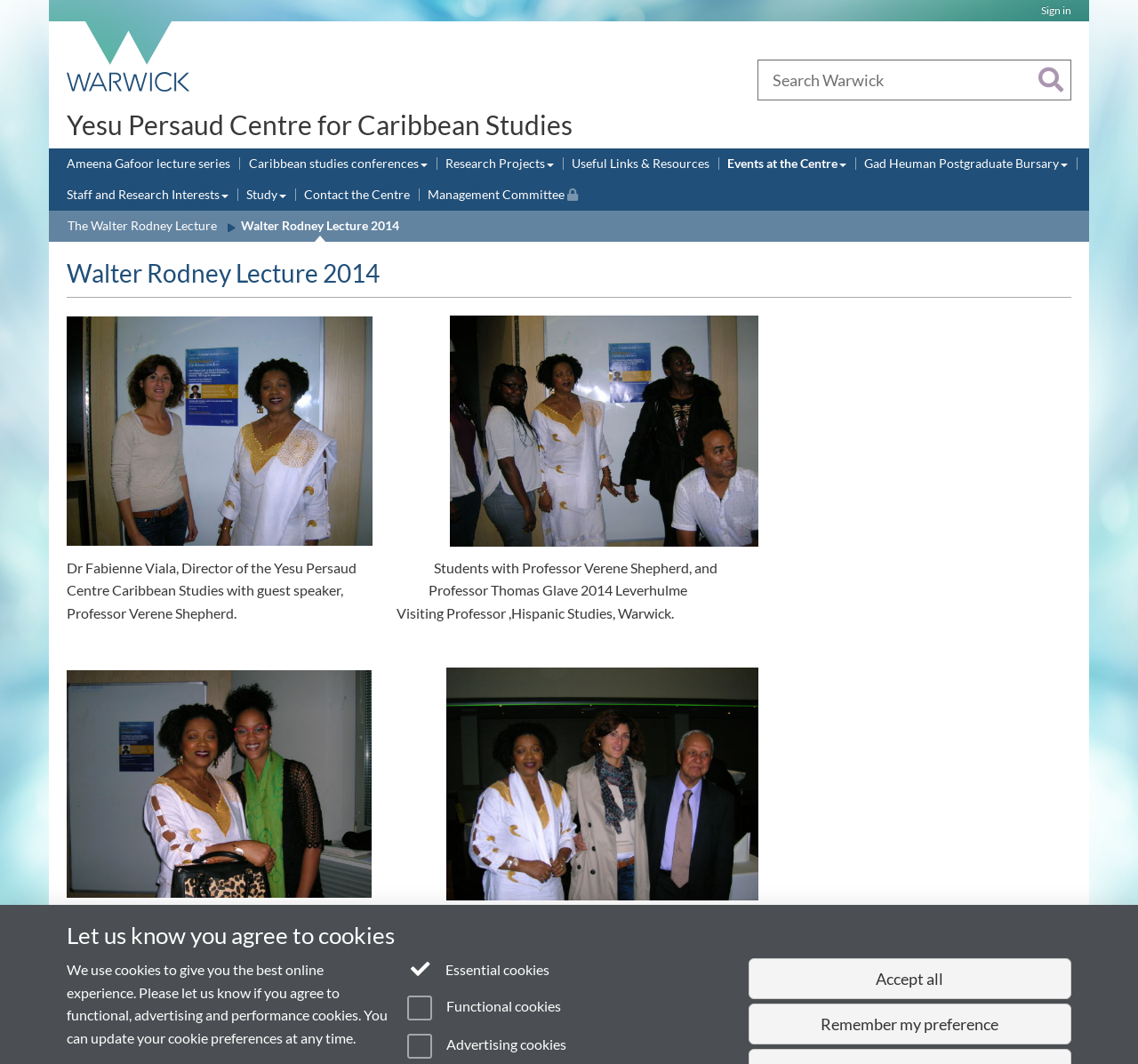Extract the bounding box coordinates of the UI element described by: "Alumni". The coordinates should include four float numbers ranging from 0 to 1, e.g., [left, top, right, bottom].

[0.295, 0.07, 0.325, 0.082]